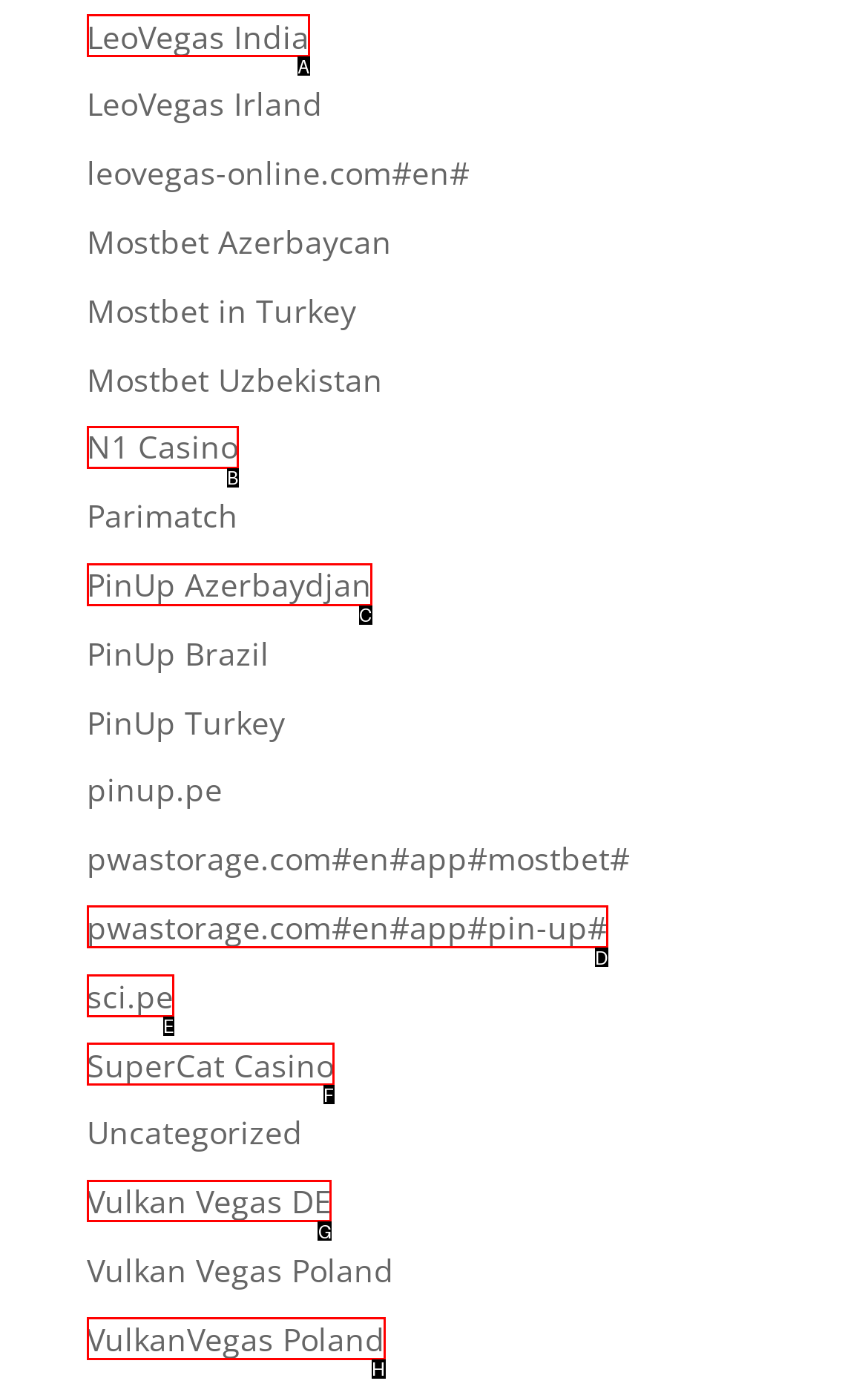Identify the correct HTML element to click for the task: Access Vulkan Vegas DE. Provide the letter of your choice.

G